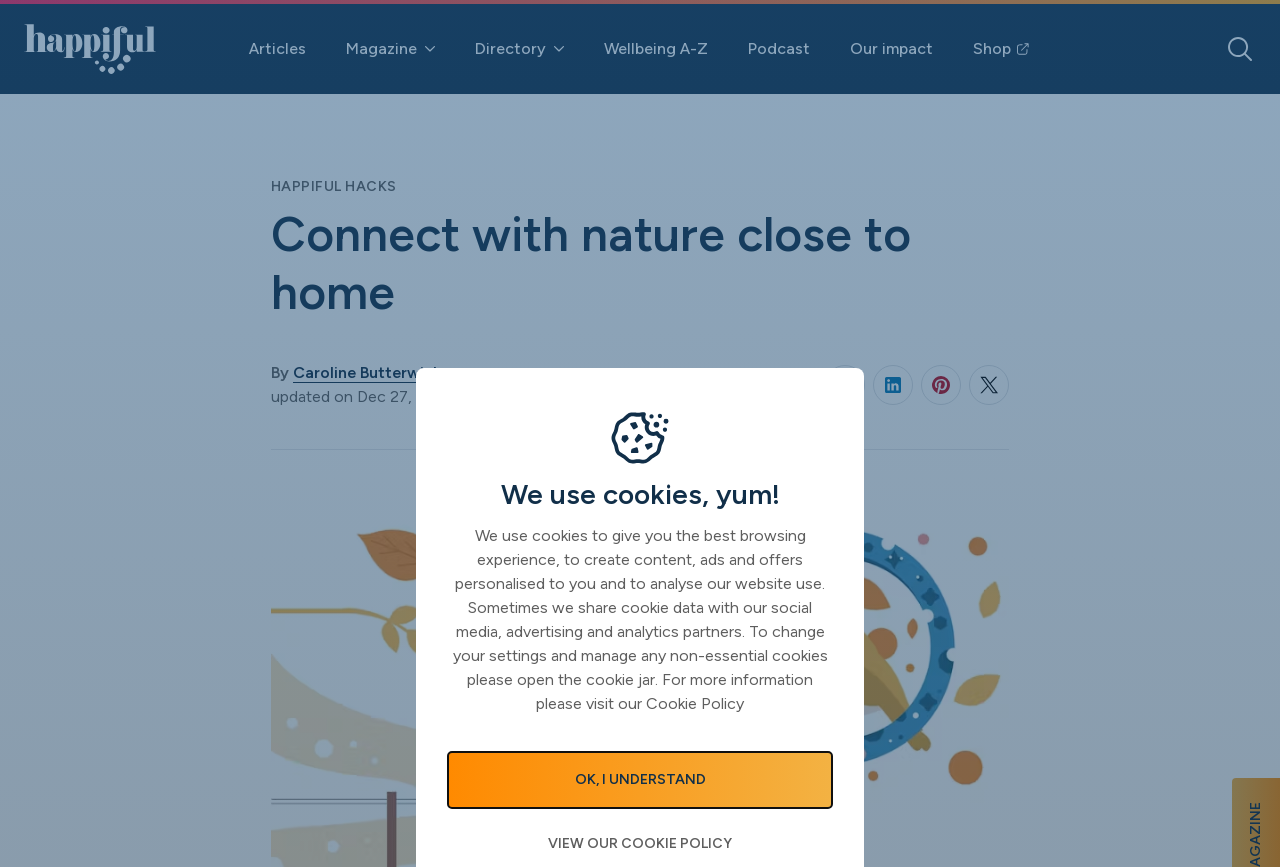Please determine the bounding box coordinates, formatted as (top-left x, top-left y, bottom-right x, bottom-right y), with all values as floating point numbers between 0 and 1. Identify the bounding box of the region described as: Our impact

[0.664, 0.045, 0.729, 0.067]